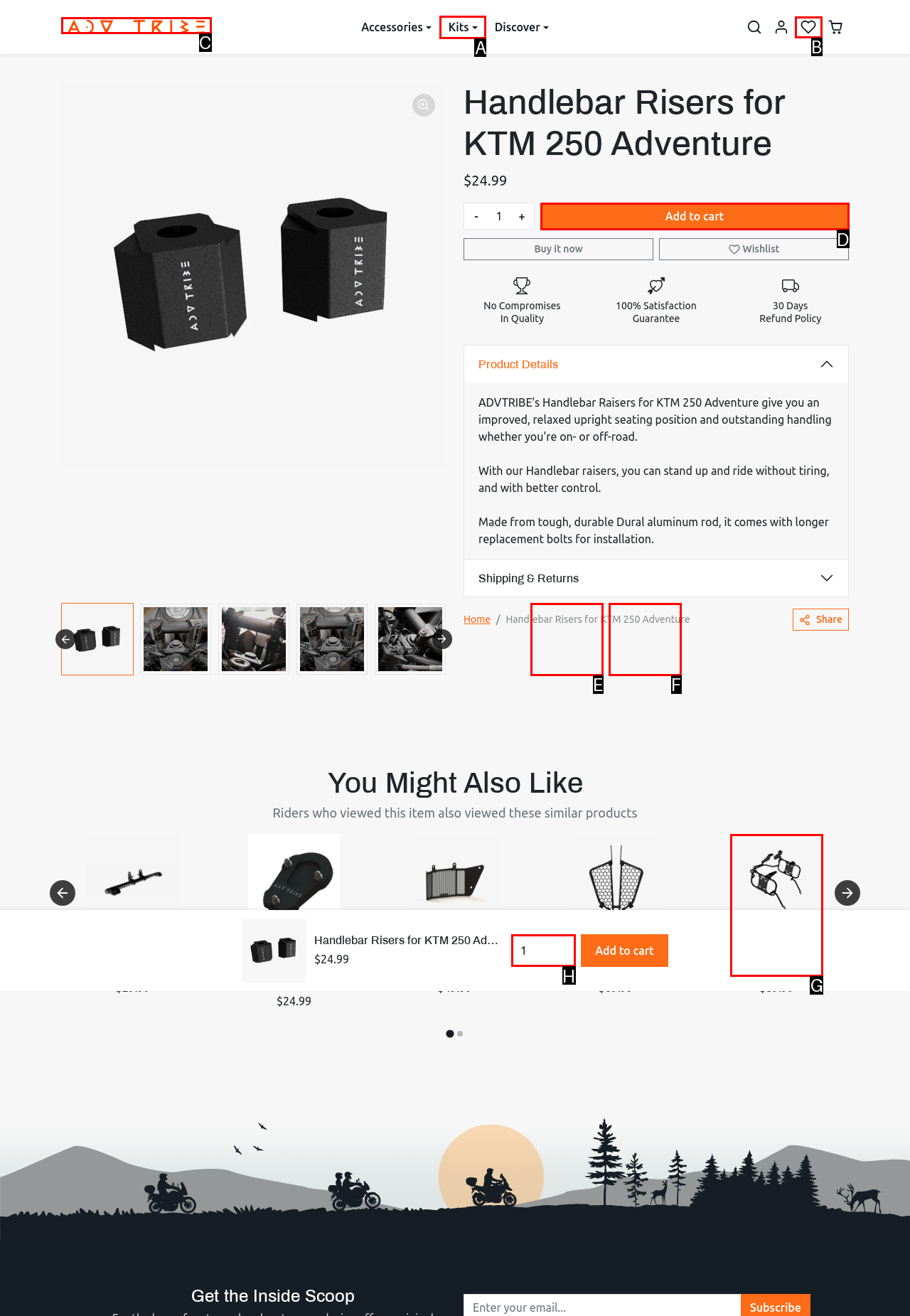Choose the HTML element you need to click to achieve the following task: Click on the 'Add to cart' button
Respond with the letter of the selected option from the given choices directly.

D